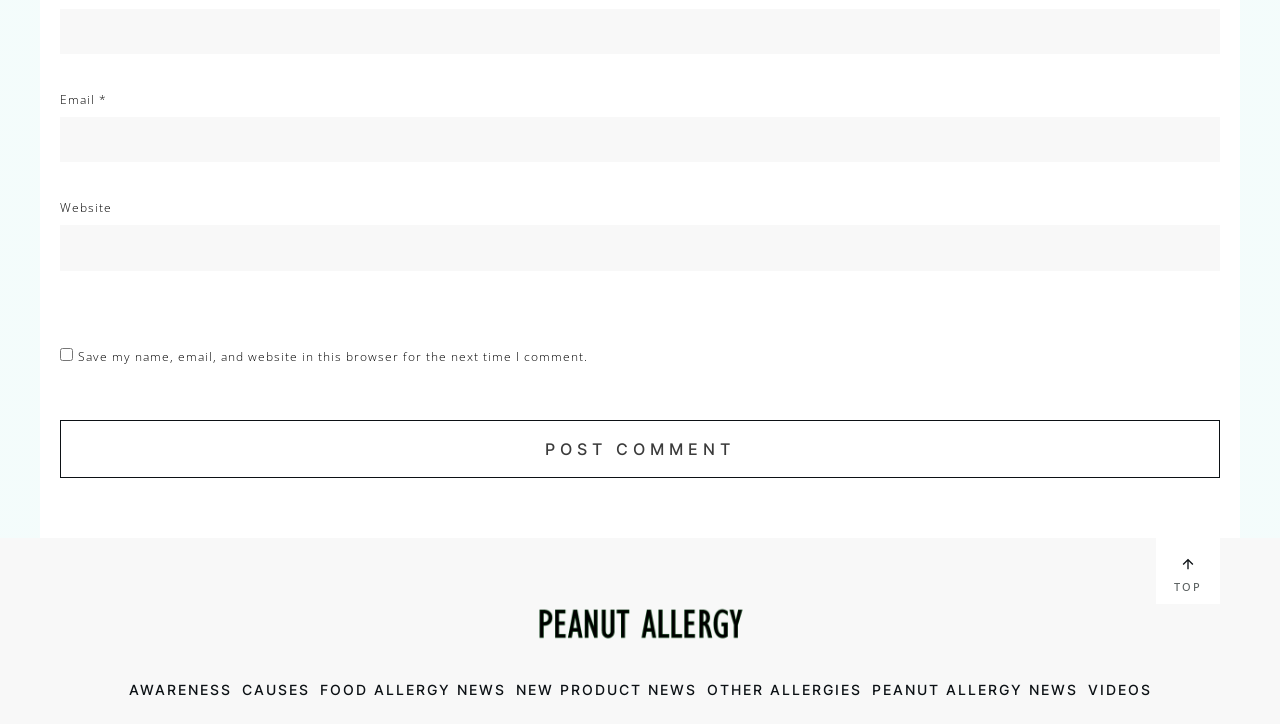Please examine the image and answer the question with a detailed explanation:
What is the button at the bottom of the comment section for?

The button is located at the bottom of the comment section, within a layout table, and is labeled 'POST COMMENT'. This suggests that its purpose is to submit the user's comment.